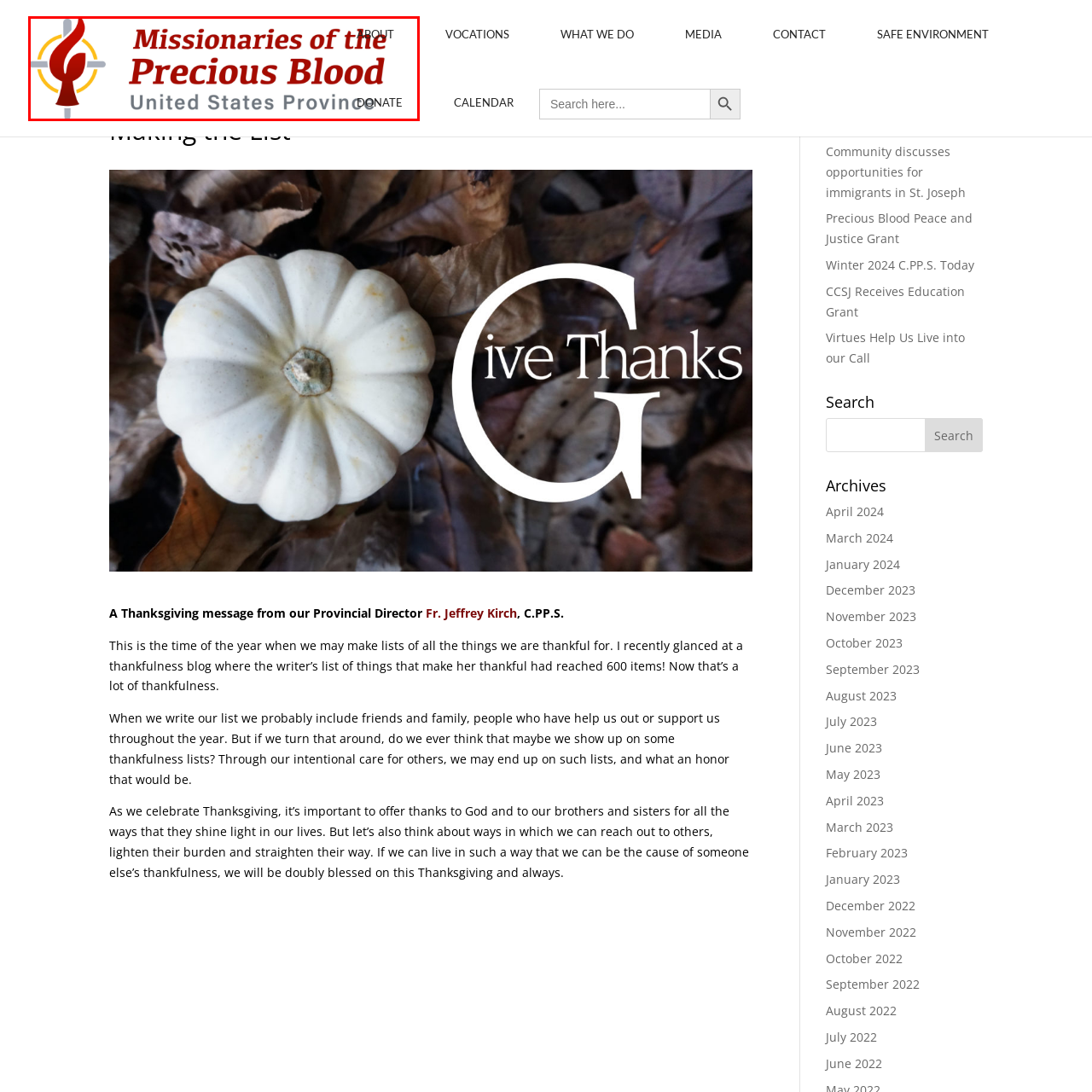What is the phrase written beneath the logo? Observe the image within the red bounding box and give a one-word or short-phrase answer.

United States Province